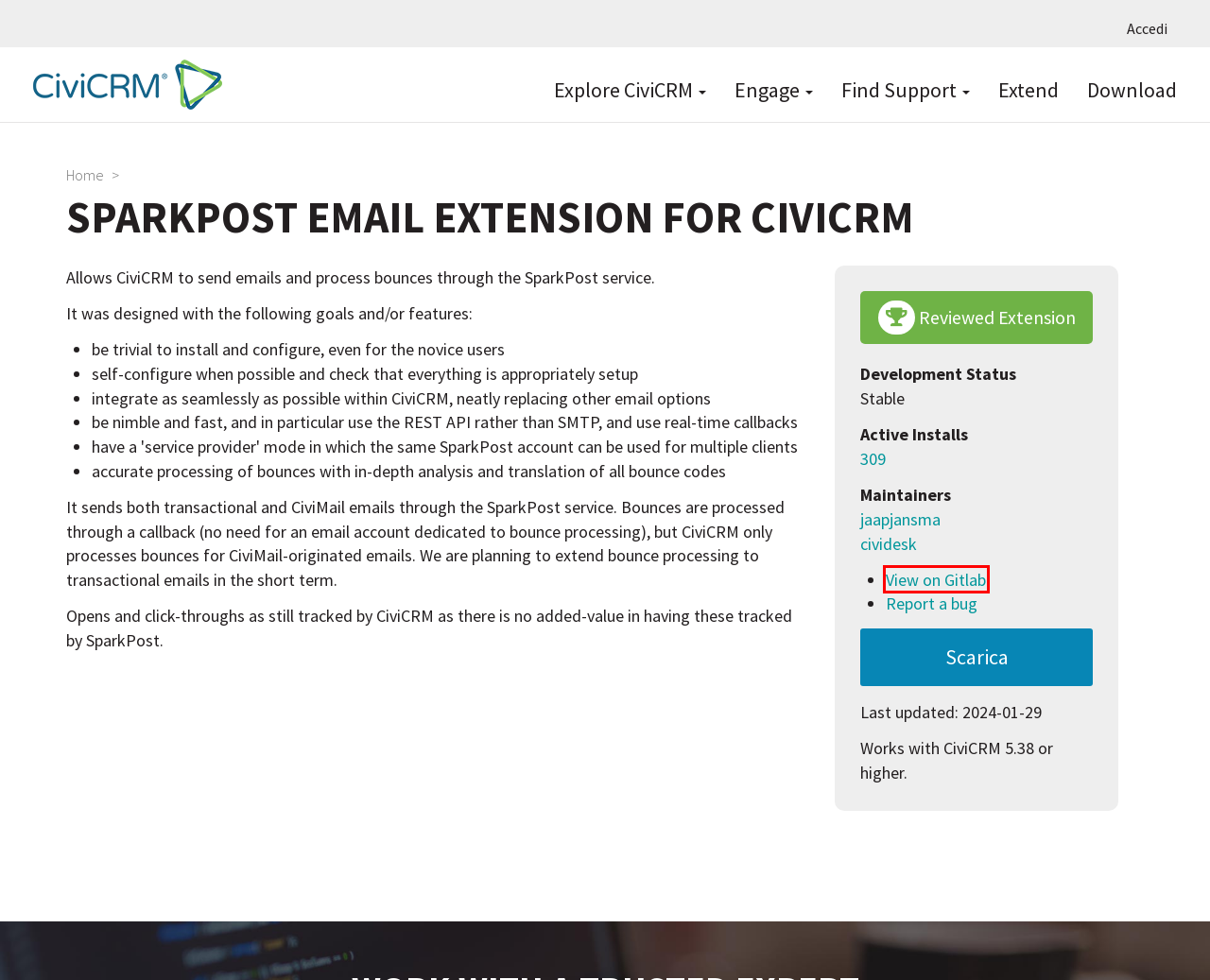You are looking at a webpage screenshot with a red bounding box around an element. Pick the description that best matches the new webpage after interacting with the element in the red bounding box. The possible descriptions are:
A. Support CiviCRM | CiviCRM
B. Issues · Extensions / Sparkpost · GitLab
C. Get involved | CiviCRM
D. website translation · Wiki · Marketing / civicrm.com Website · GitLab
E. Explore groups · GitLab
F. CiviCRM Stack Exchange
G. CiviCRM Documentation
H. Extensions / Sparkpost · GitLab

H